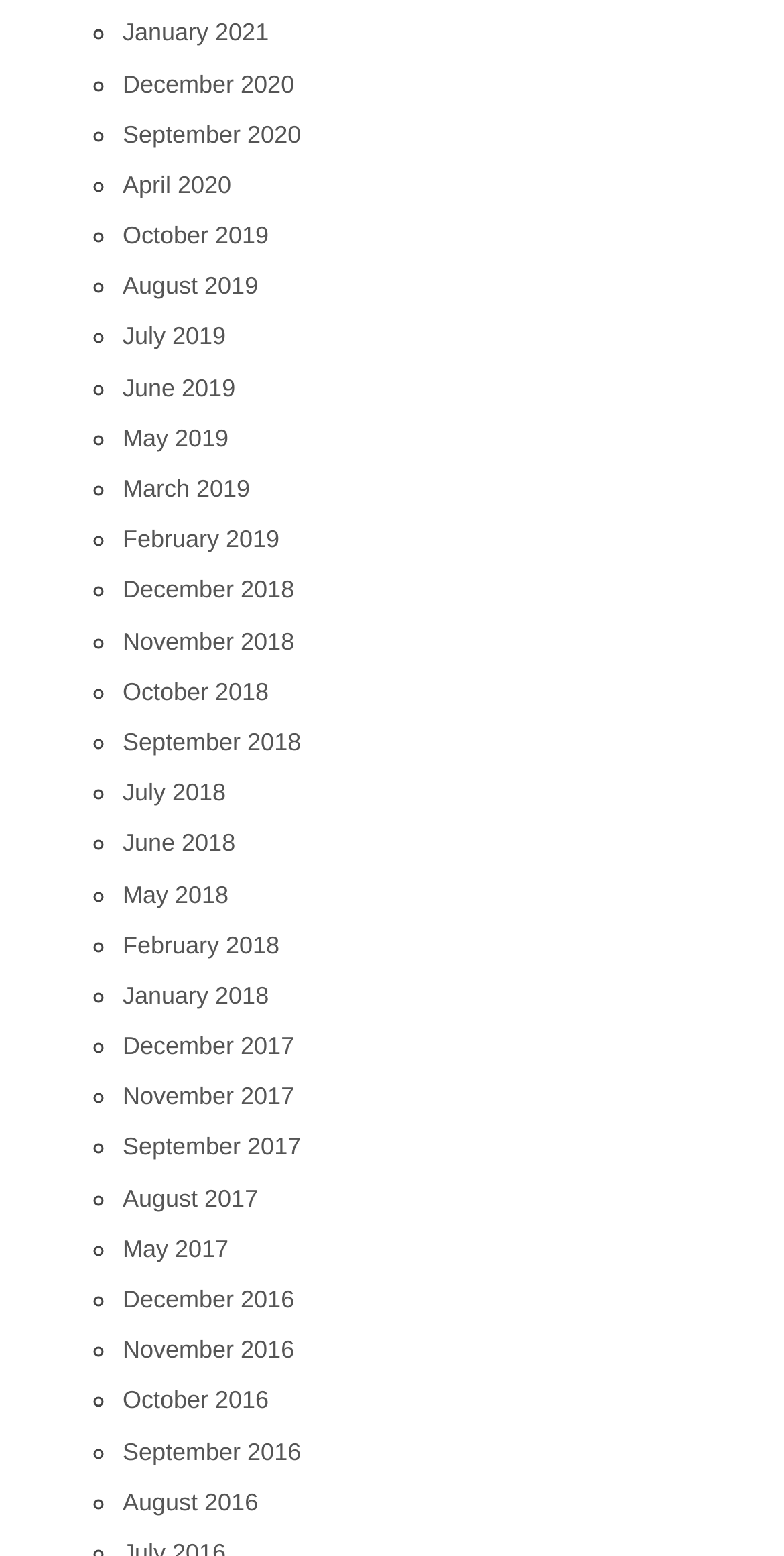Determine the bounding box coordinates for the area that should be clicked to carry out the following instruction: "View September 2020".

[0.156, 0.077, 0.384, 0.095]